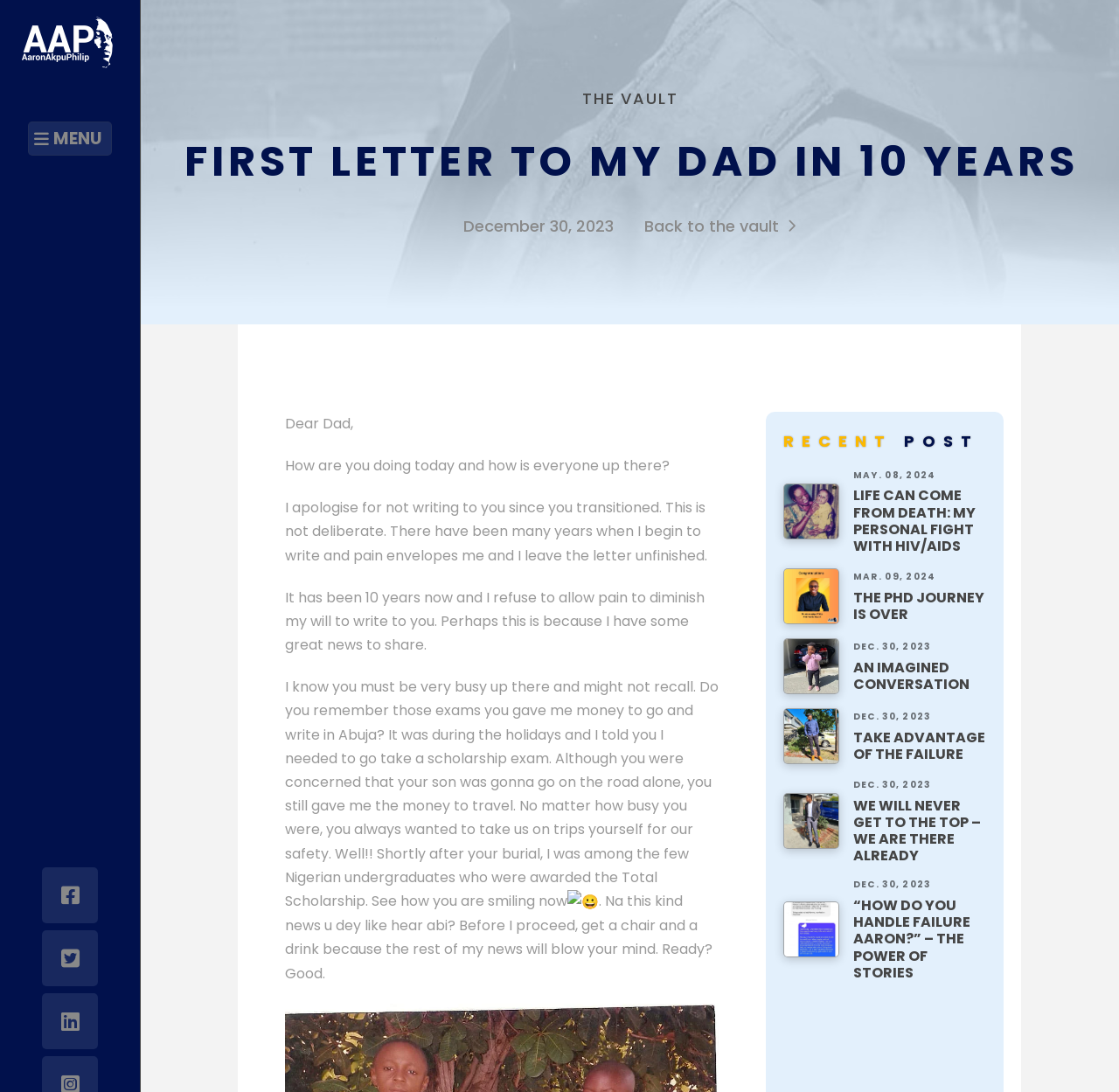Please determine the bounding box coordinates of the section I need to click to accomplish this instruction: "Click the 'Toggle Dropdown Content' button".

[0.025, 0.112, 0.1, 0.142]